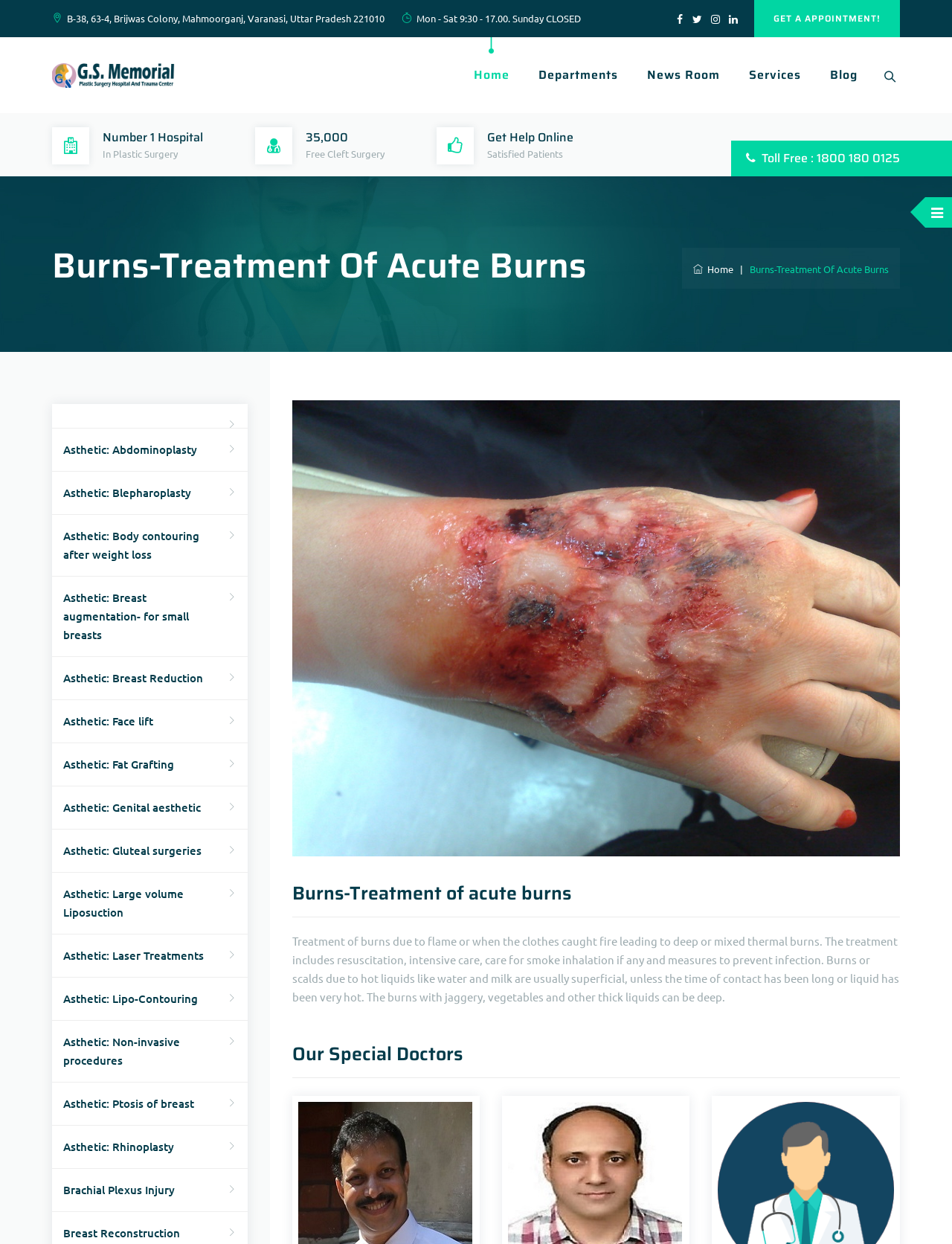Please locate the clickable area by providing the bounding box coordinates to follow this instruction: "Click the 'News Room' link".

[0.666, 0.03, 0.77, 0.091]